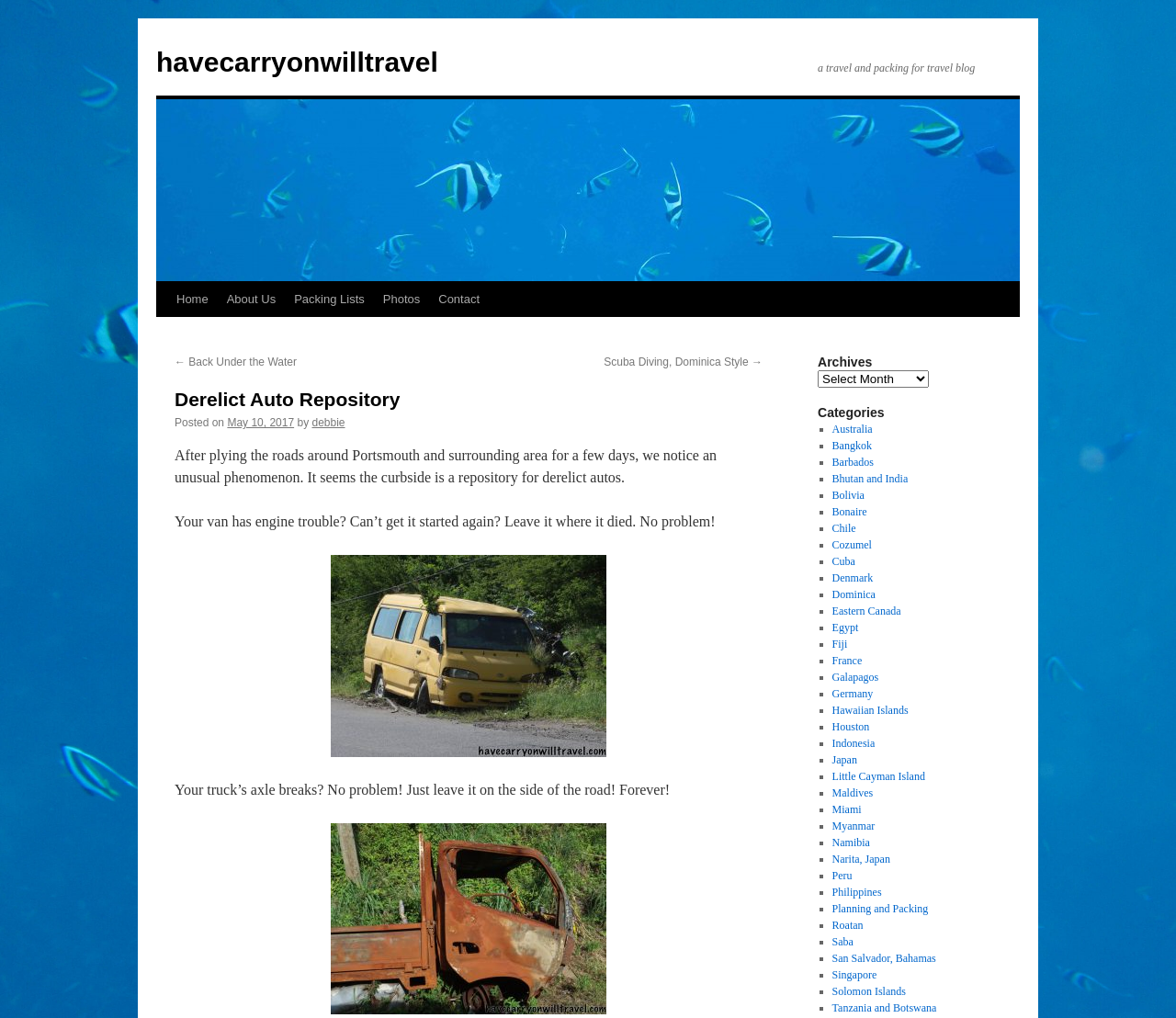Please identify the coordinates of the bounding box that should be clicked to fulfill this instruction: "read the article about 'Derelict Auto Repository'".

[0.148, 0.38, 0.648, 0.405]